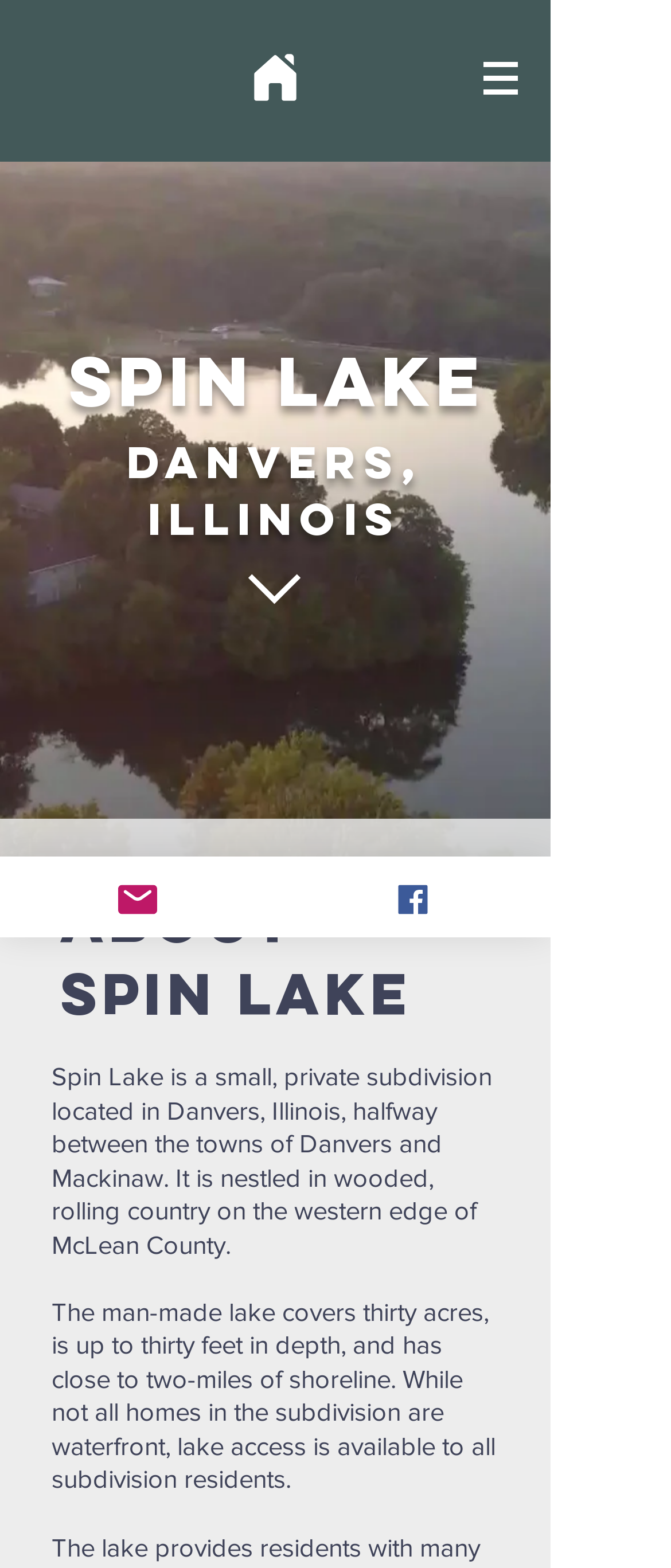Please answer the following question using a single word or phrase: 
What is the location of Spin Lake?

Danvers, Illinois